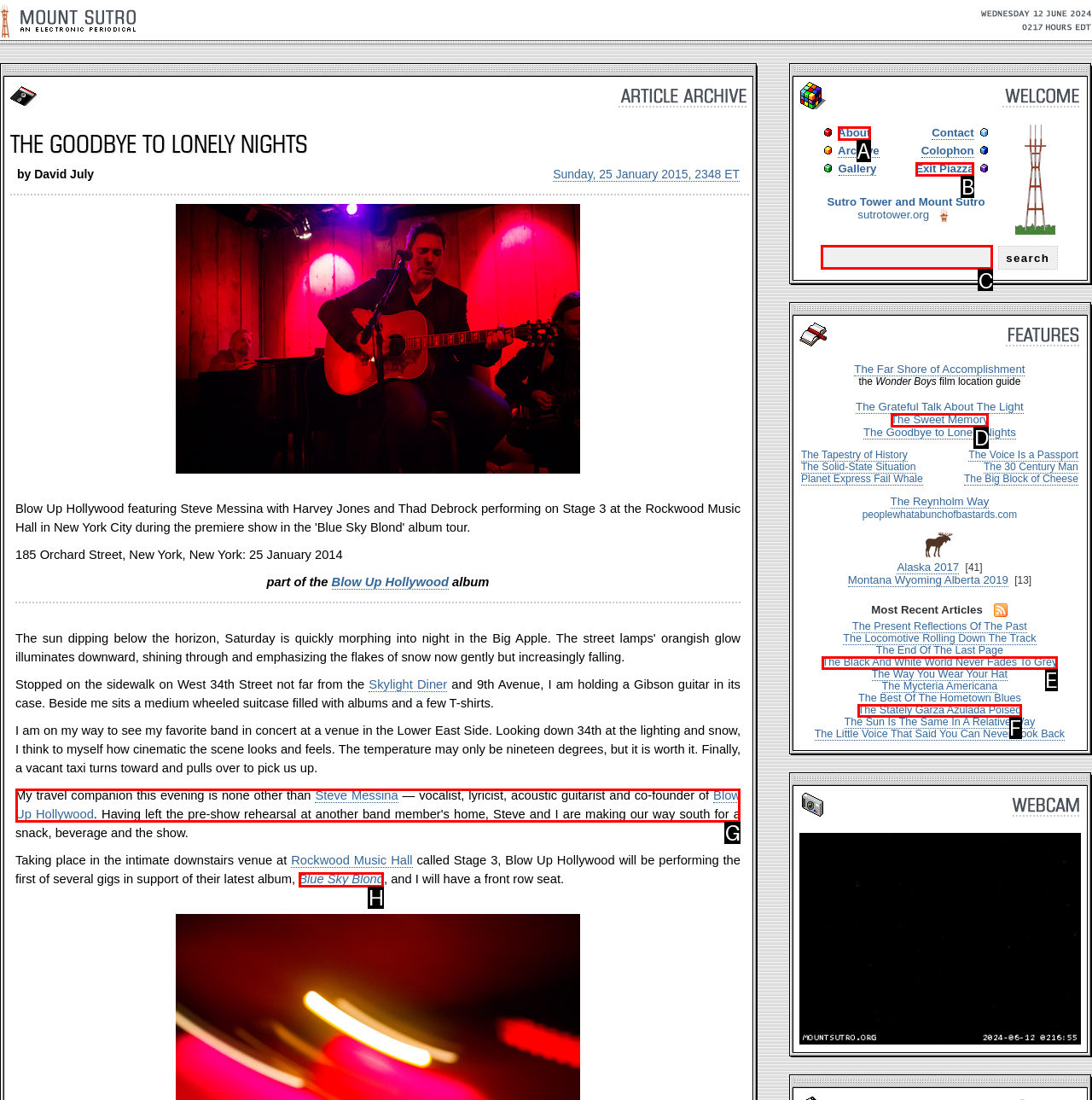Choose the HTML element that should be clicked to achieve this task: search for something
Respond with the letter of the correct choice.

C